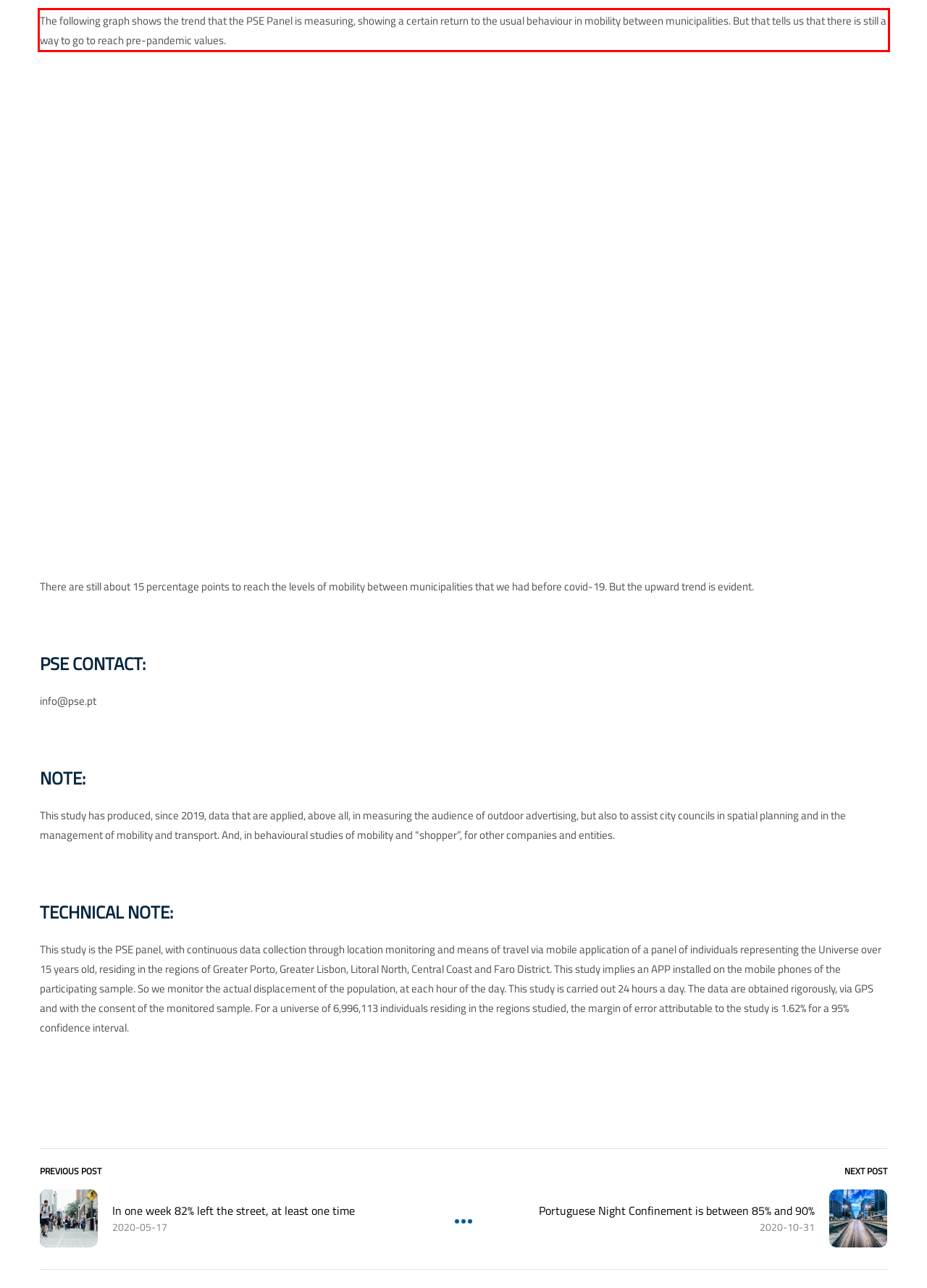The screenshot provided shows a webpage with a red bounding box. Apply OCR to the text within this red bounding box and provide the extracted content.

The following graph shows the trend that the PSE Panel is measuring, showing a certain return to the usual behaviour in mobility between municipalities. But that tells us that there is still a way to go to reach pre-pandemic values.